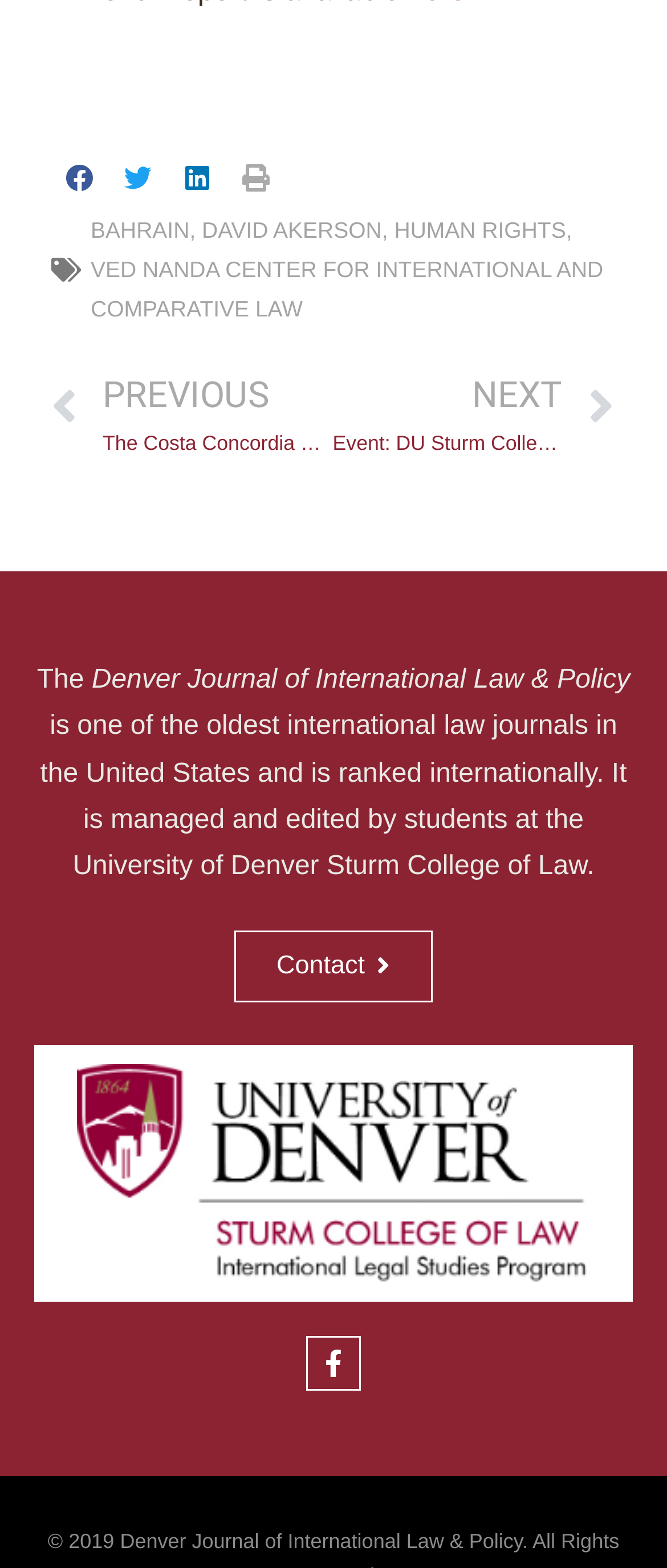Using the given element description, provide the bounding box coordinates (top-left x, top-left y, bottom-right x, bottom-right y) for the corresponding UI element in the screenshot: Human Rights

[0.591, 0.139, 0.848, 0.155]